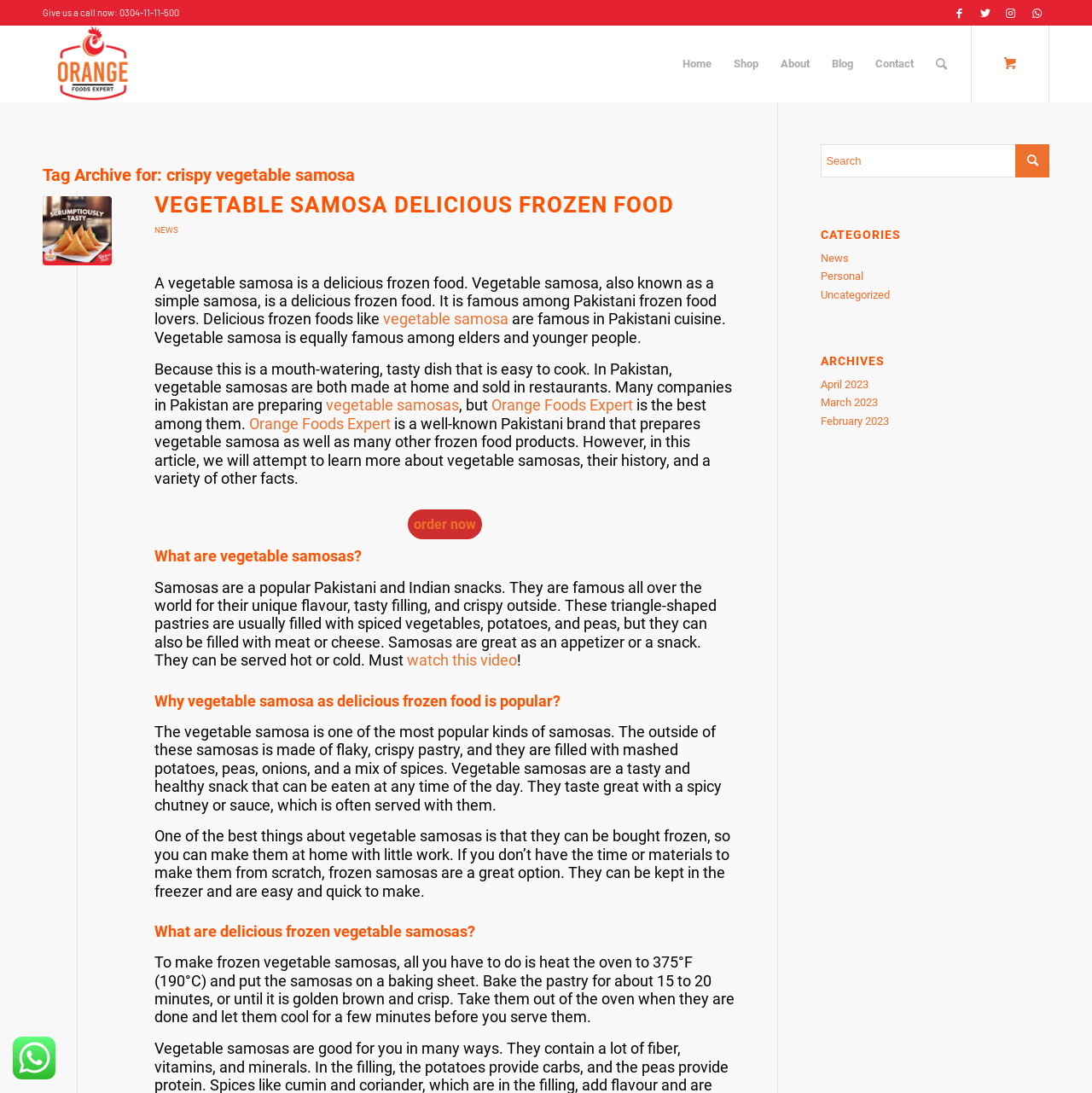Specify the bounding box coordinates of the region I need to click to perform the following instruction: "Click the Facebook link". The coordinates must be four float numbers in the range of 0 to 1, i.e., [left, top, right, bottom].

[0.867, 0.0, 0.89, 0.023]